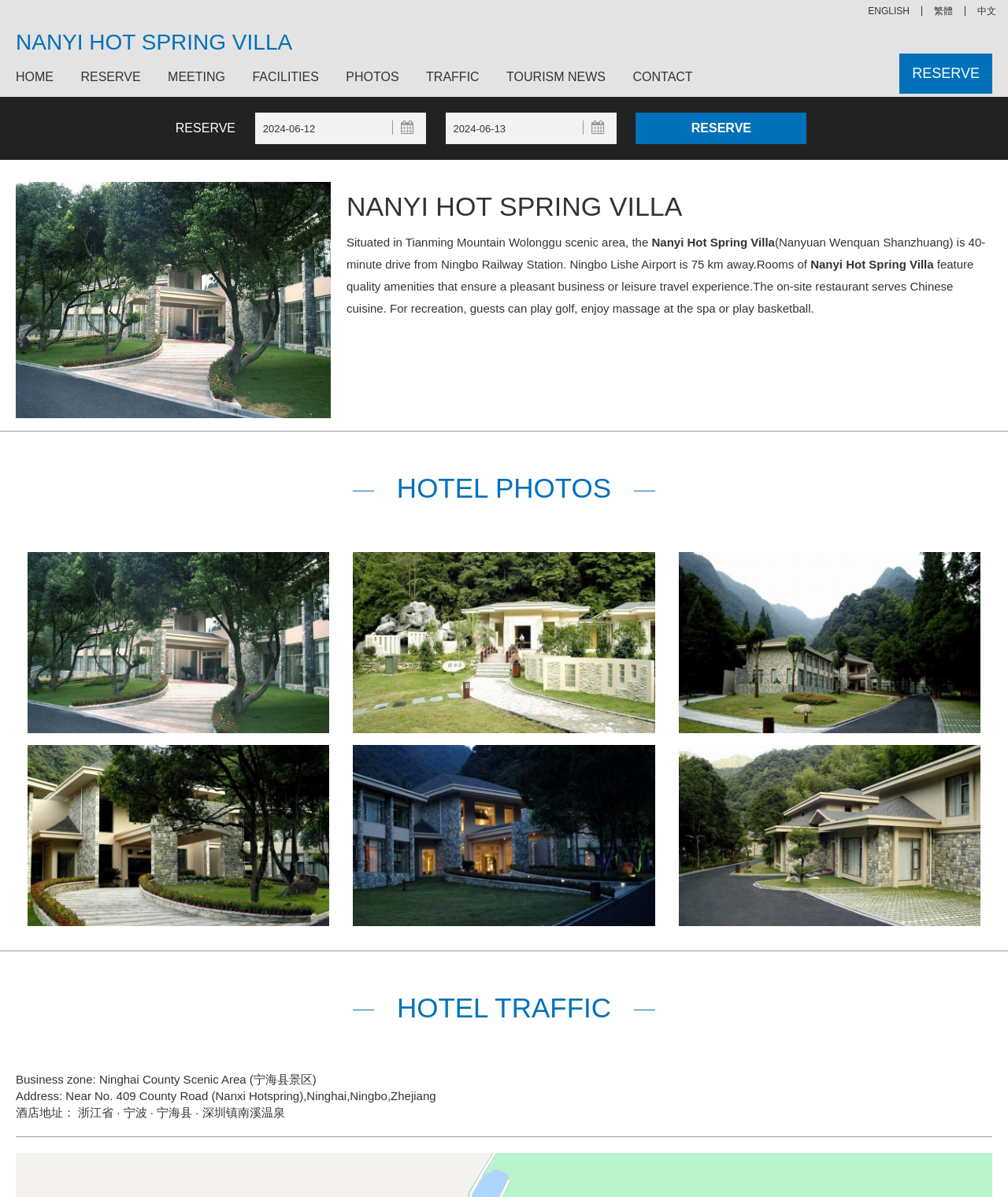What is the name of the hotel?
Please utilize the information in the image to give a detailed response to the question.

The name of the hotel can be found in the top-left corner of the webpage, where it is written in large font as 'NANYI HOT SPRING VILLA'. This is also confirmed by the meta description, which mentions 'Nanyi Hot Spring Villa official Website'.